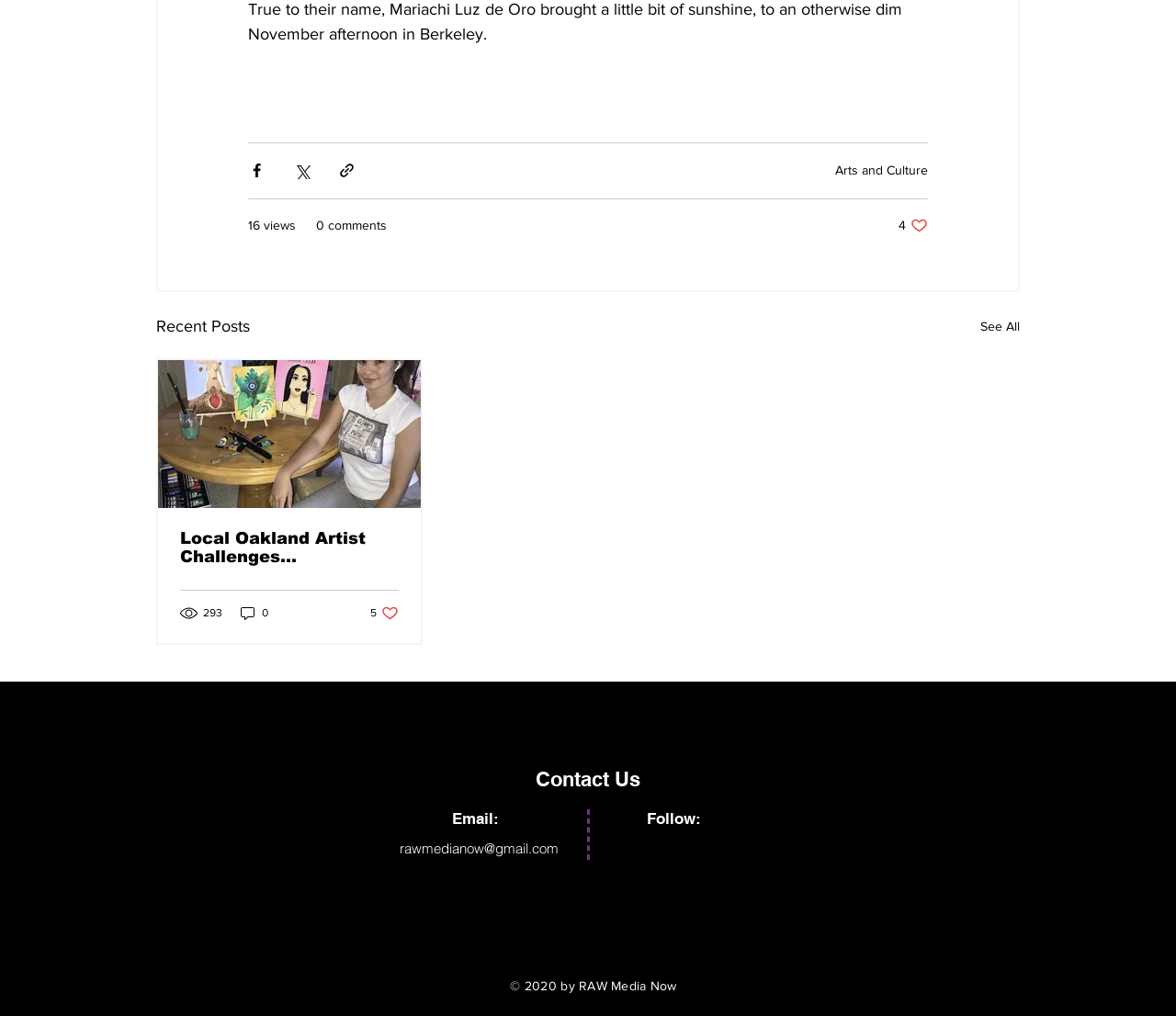Please specify the coordinates of the bounding box for the element that should be clicked to carry out this instruction: "Contact us via email". The coordinates must be four float numbers between 0 and 1, formatted as [left, top, right, bottom].

[0.34, 0.827, 0.475, 0.844]